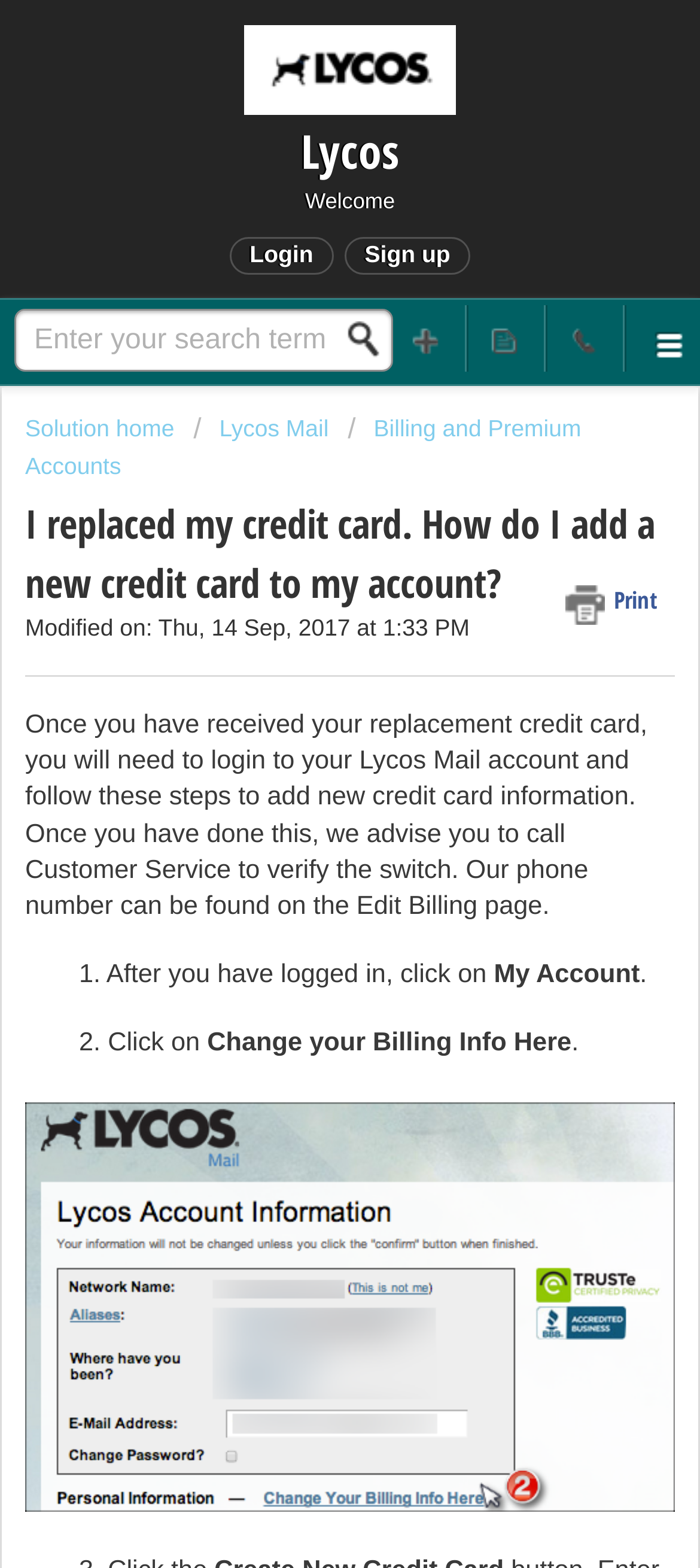Give a one-word or one-phrase response to the question: 
What is the second step to add new credit card information?

Click on Change your Billing Info Here